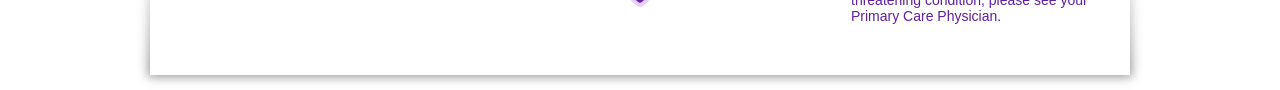Find the bounding box coordinates for the UI element that matches this description: "aria-label="LinkedIn Clean Grey"".

[0.202, 0.389, 0.226, 0.722]